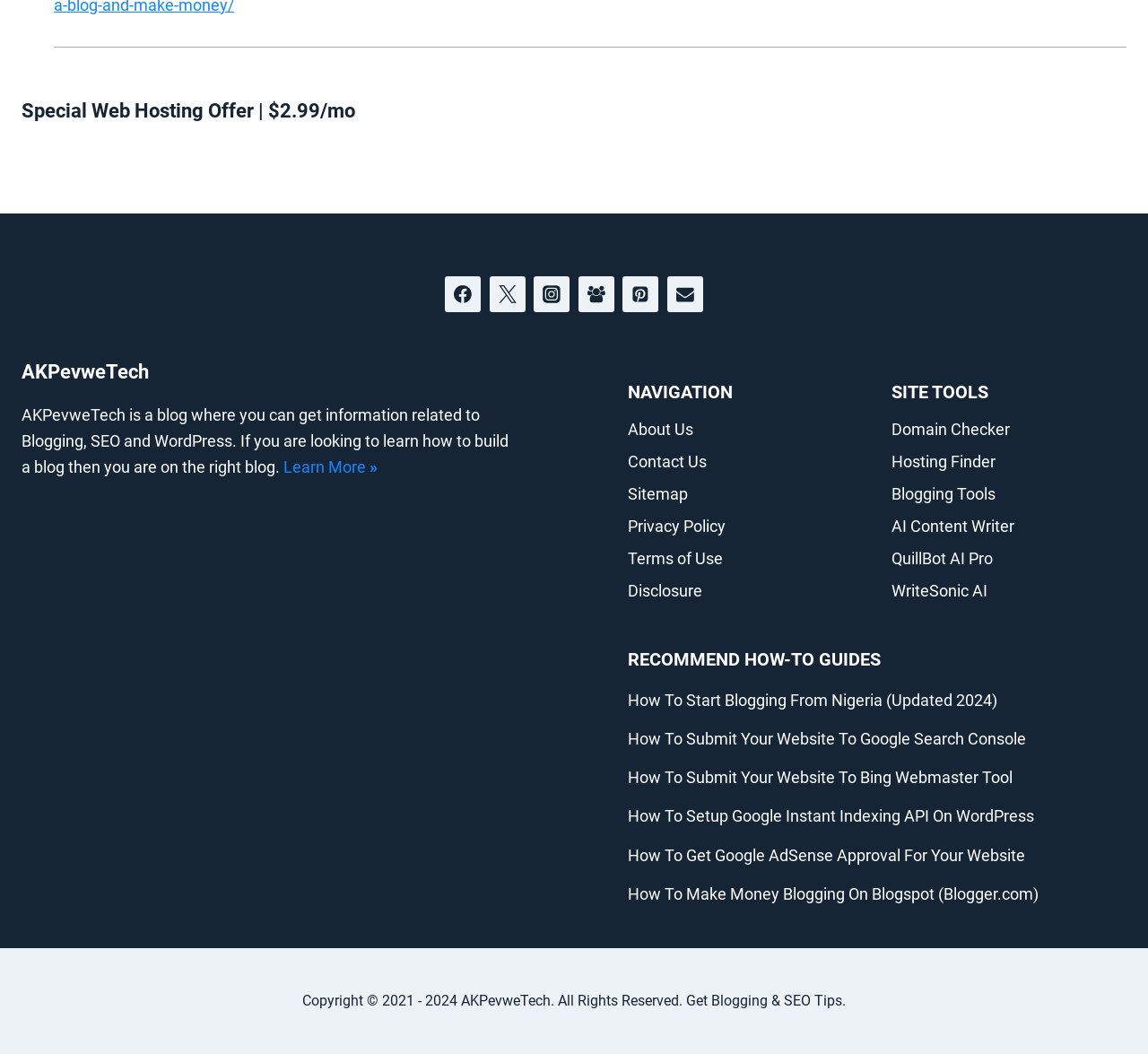Give a concise answer of one word or phrase to the question: 
What is the copyright year range?

2021-2024